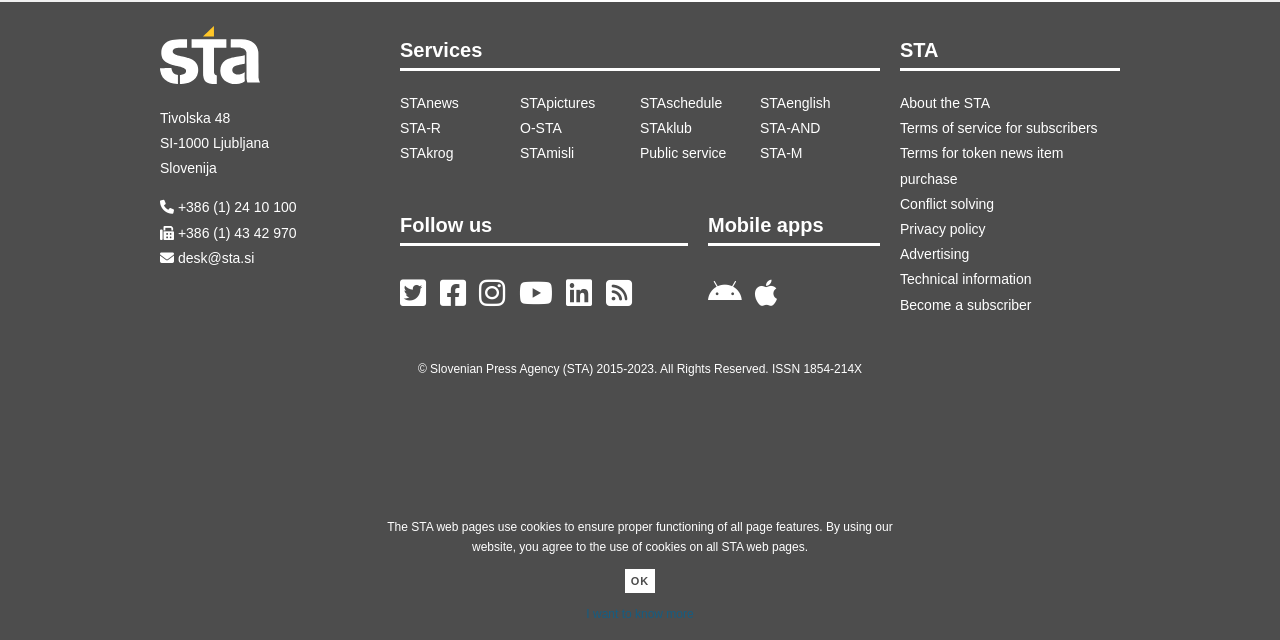Bounding box coordinates are given in the format (top-left x, top-left y, bottom-right x, bottom-right y). All values should be floating point numbers between 0 and 1. Provide the bounding box coordinate for the UI element described as: I want to know more

[0.458, 0.948, 0.542, 0.97]